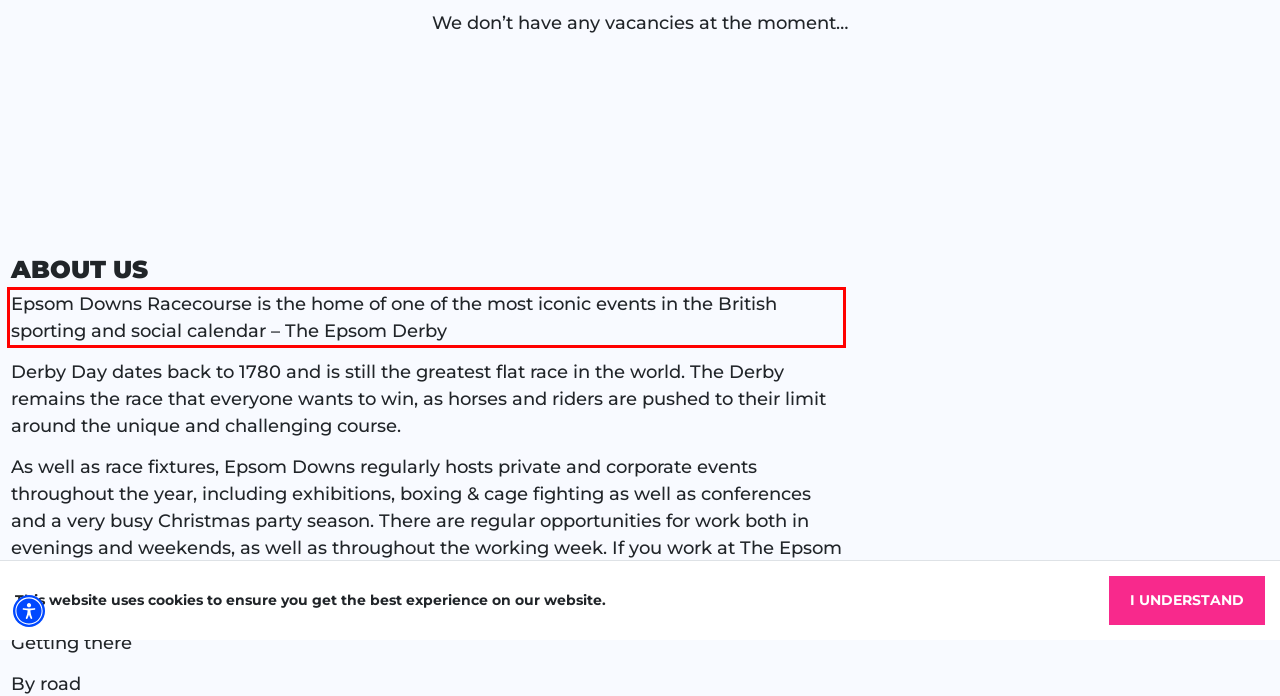You have a screenshot of a webpage with a red bounding box. Identify and extract the text content located inside the red bounding box.

Epsom Downs Racecourse is the home of one of the most iconic events in the British sporting and social calendar – The Epsom Derby